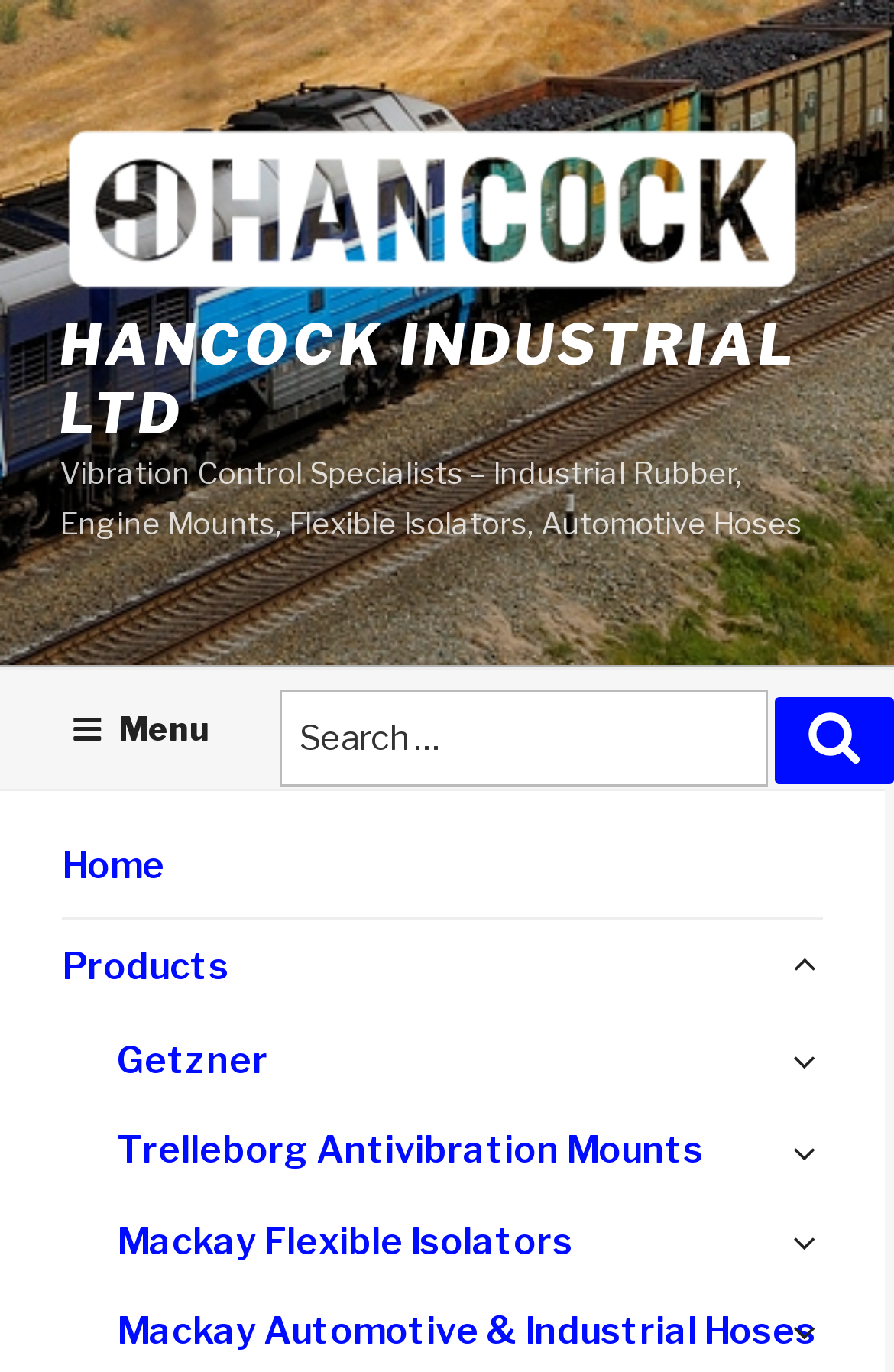Please answer the following question using a single word or phrase: 
How many product categories are listed?

At least 4